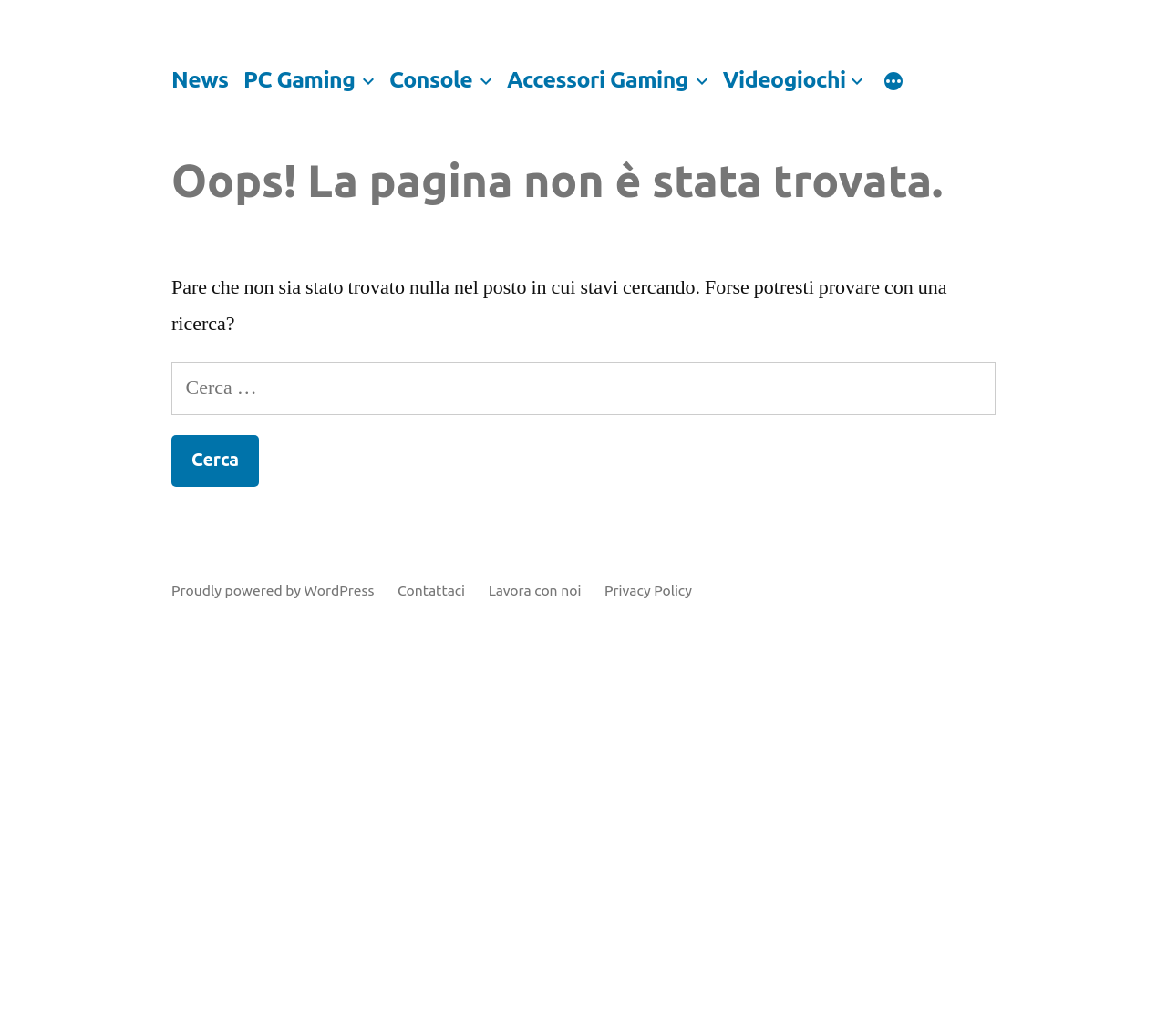Determine the bounding box coordinates for the clickable element required to fulfill the instruction: "Search for something". Provide the coordinates as four float numbers between 0 and 1, i.e., [left, top, right, bottom].

[0.147, 0.35, 0.853, 0.4]